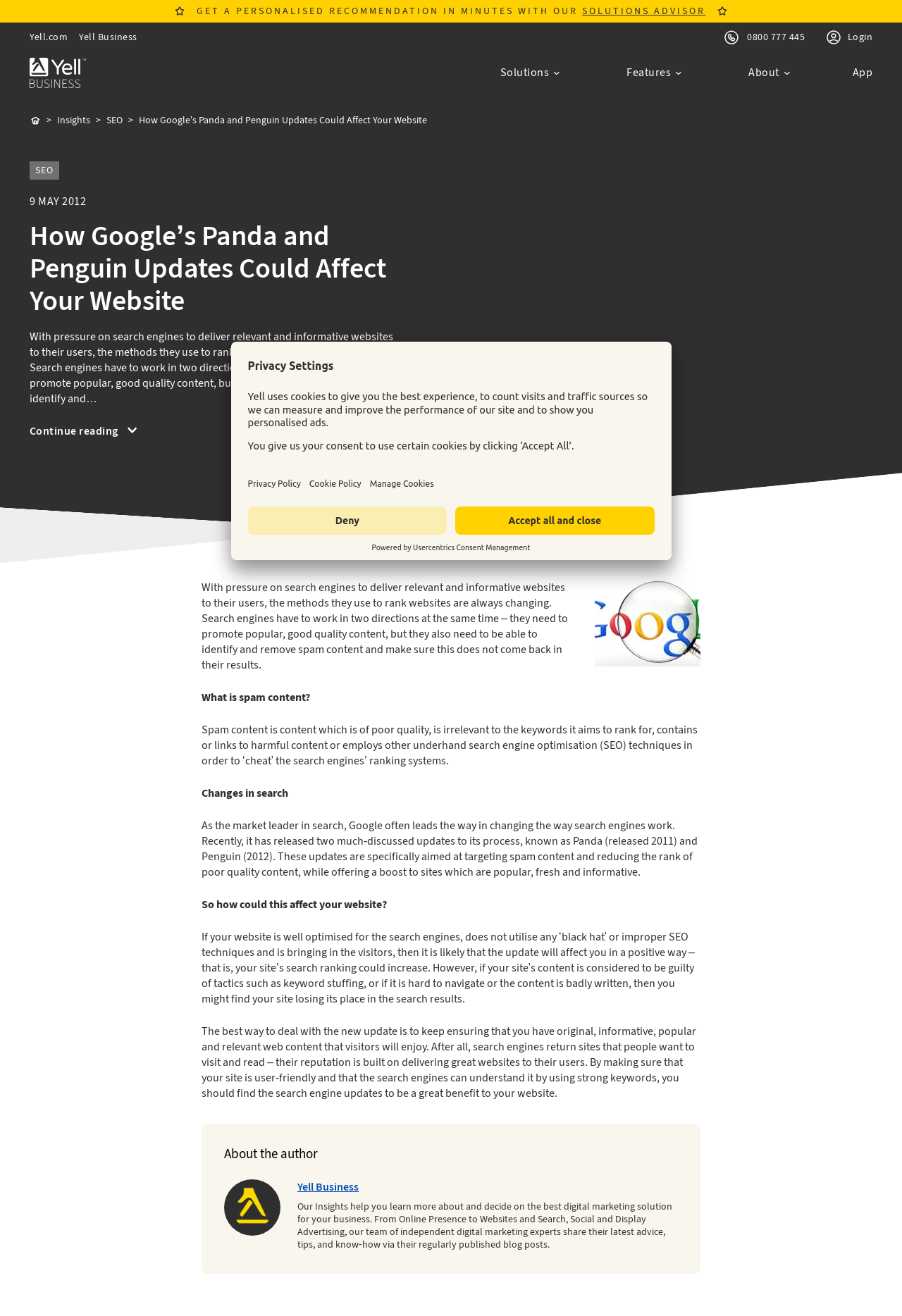Please identify the bounding box coordinates of the clickable area that will fulfill the following instruction: "View Reports". The coordinates should be in the format of four float numbers between 0 and 1, i.e., [left, top, right, bottom].

None